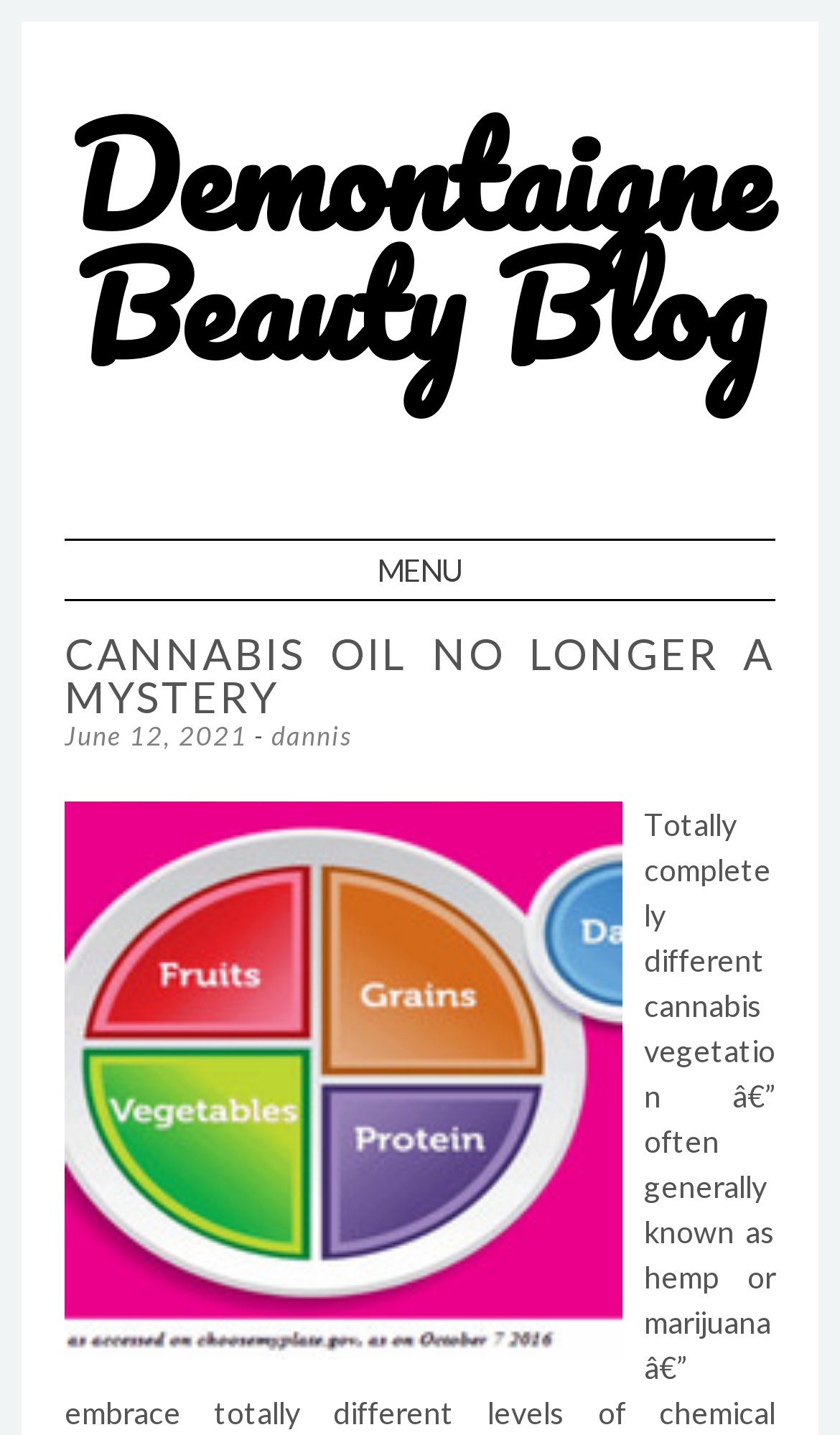What is the purpose of the 'MENU' button?
Could you give a comprehensive explanation in response to this question?

The 'MENU' button is typically used to navigate through the different sections of a website, so it can be inferred that its purpose is to provide navigation options to the user.